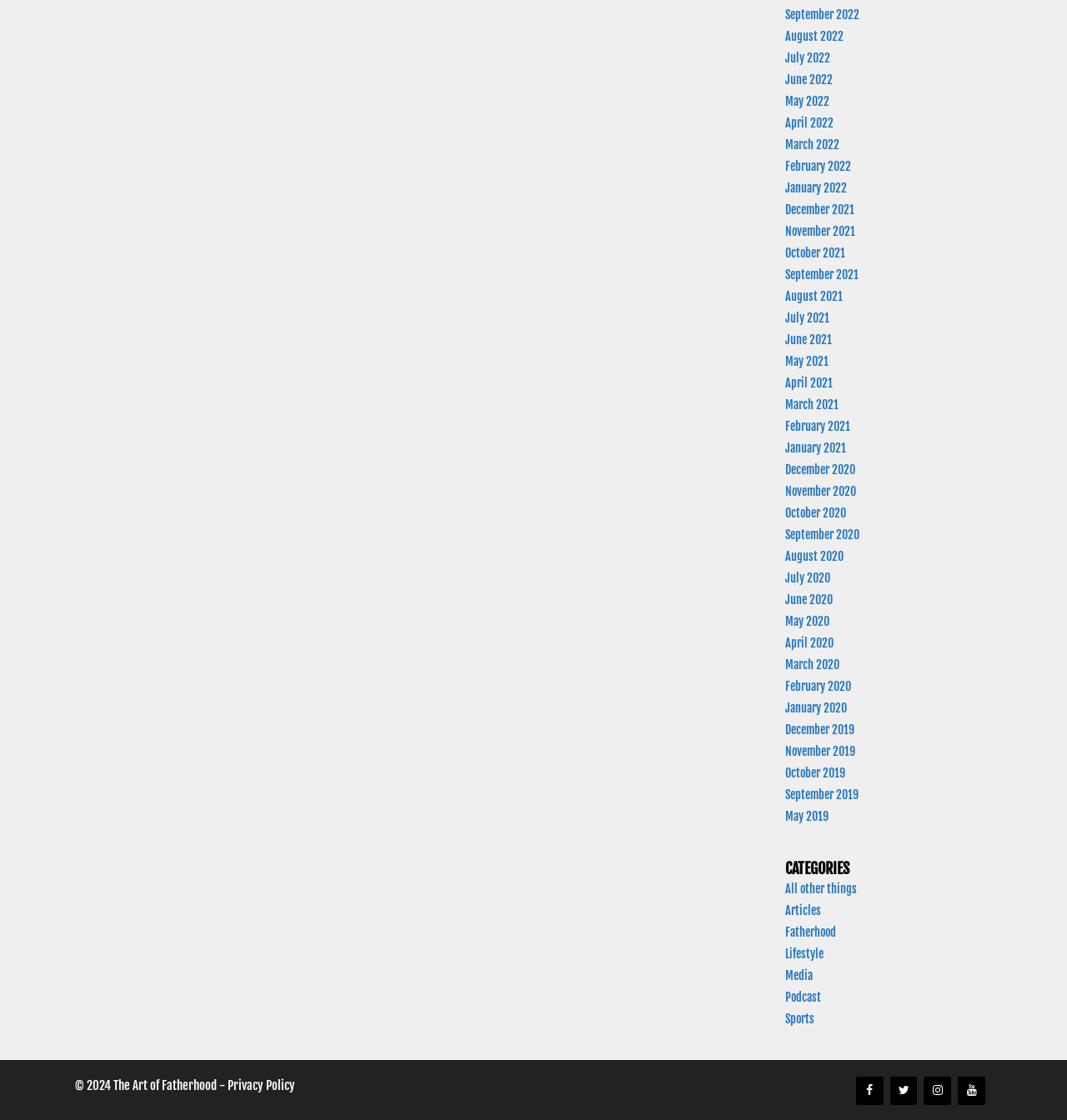Based on the element description "All other things", predict the bounding box coordinates of the UI element.

[0.736, 0.787, 0.803, 0.8]